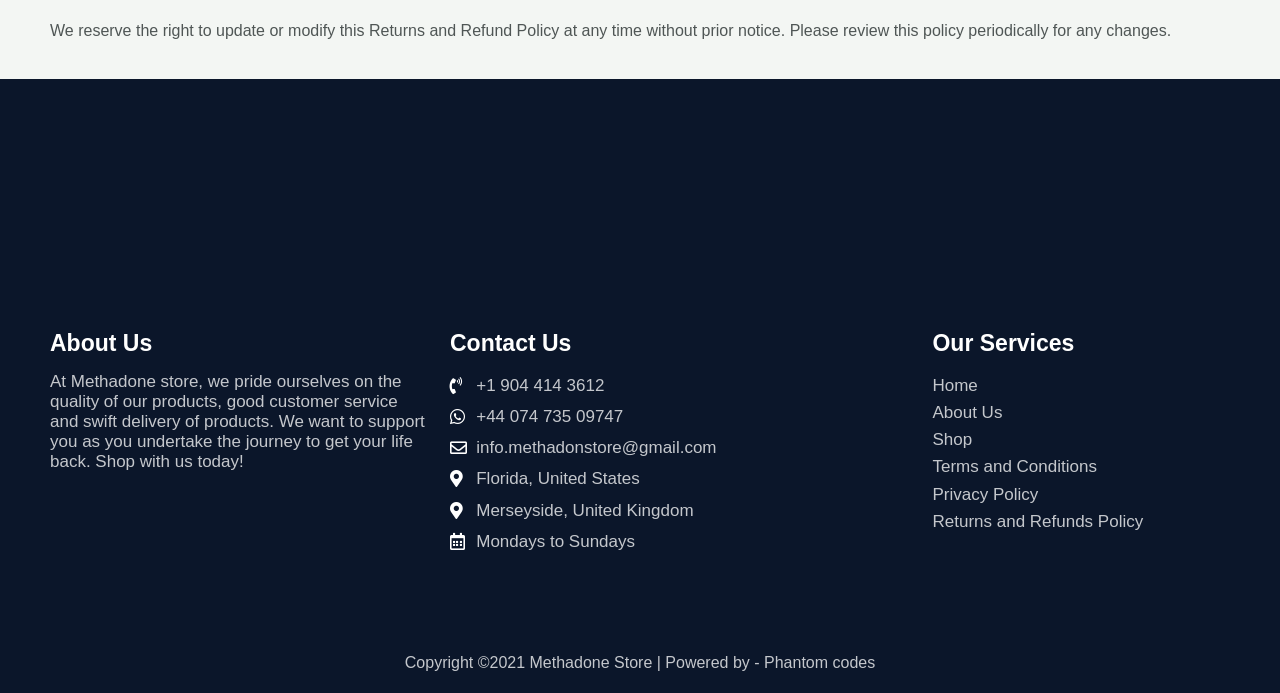Determine the bounding box coordinates of the region that needs to be clicked to achieve the task: "Contact us through +1 904 414 3612".

[0.352, 0.536, 0.713, 0.576]